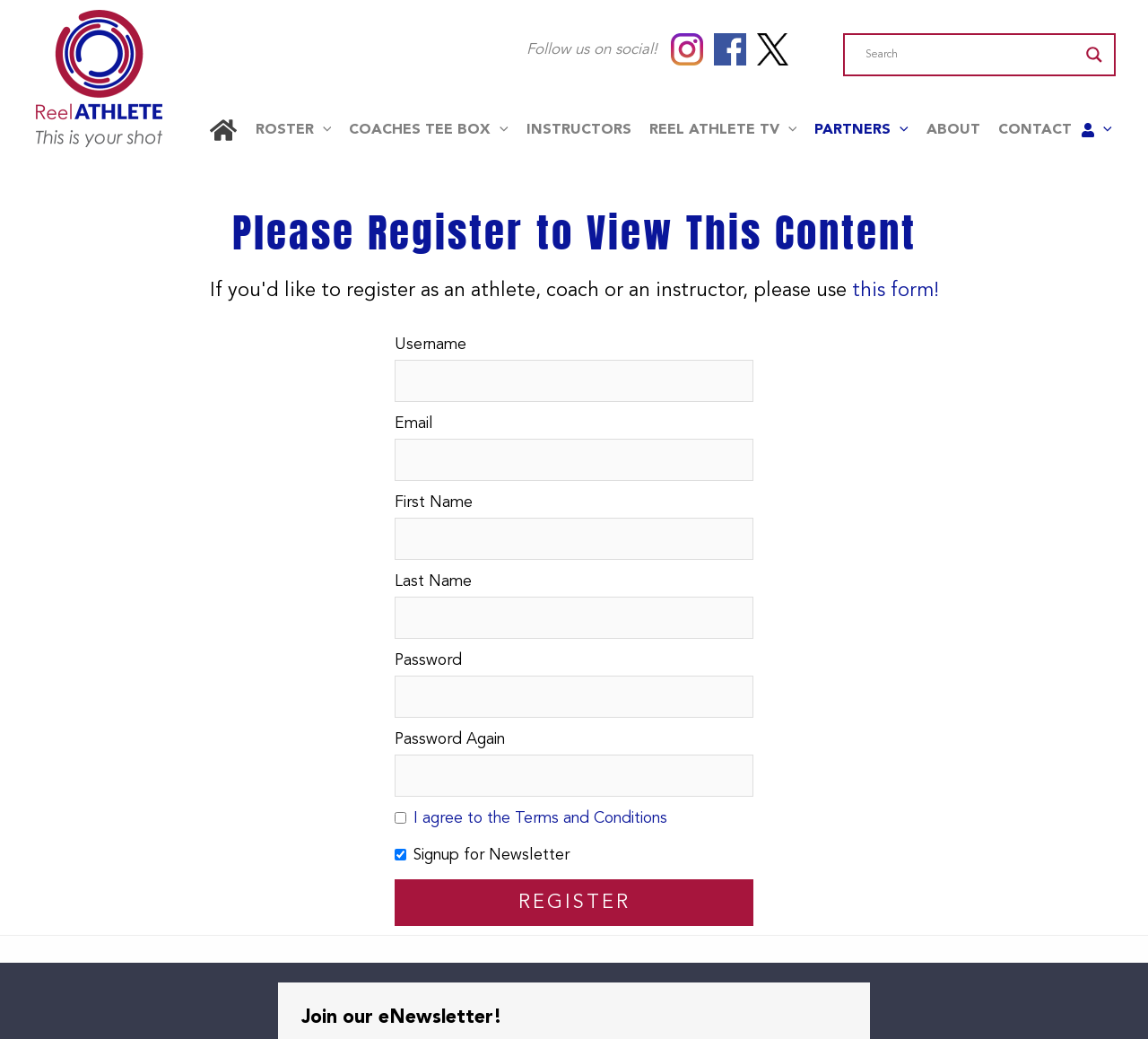What is the purpose of this webpage?
Please answer the question with a detailed response using the information from the screenshot.

Based on the webpage content, it appears that the purpose of this webpage is to allow users to register as an athlete, coach, or instructor. The webpage provides a registration form with fields for username, email, first name, last name, password, and password again, indicating that the user needs to provide this information to complete the registration process.